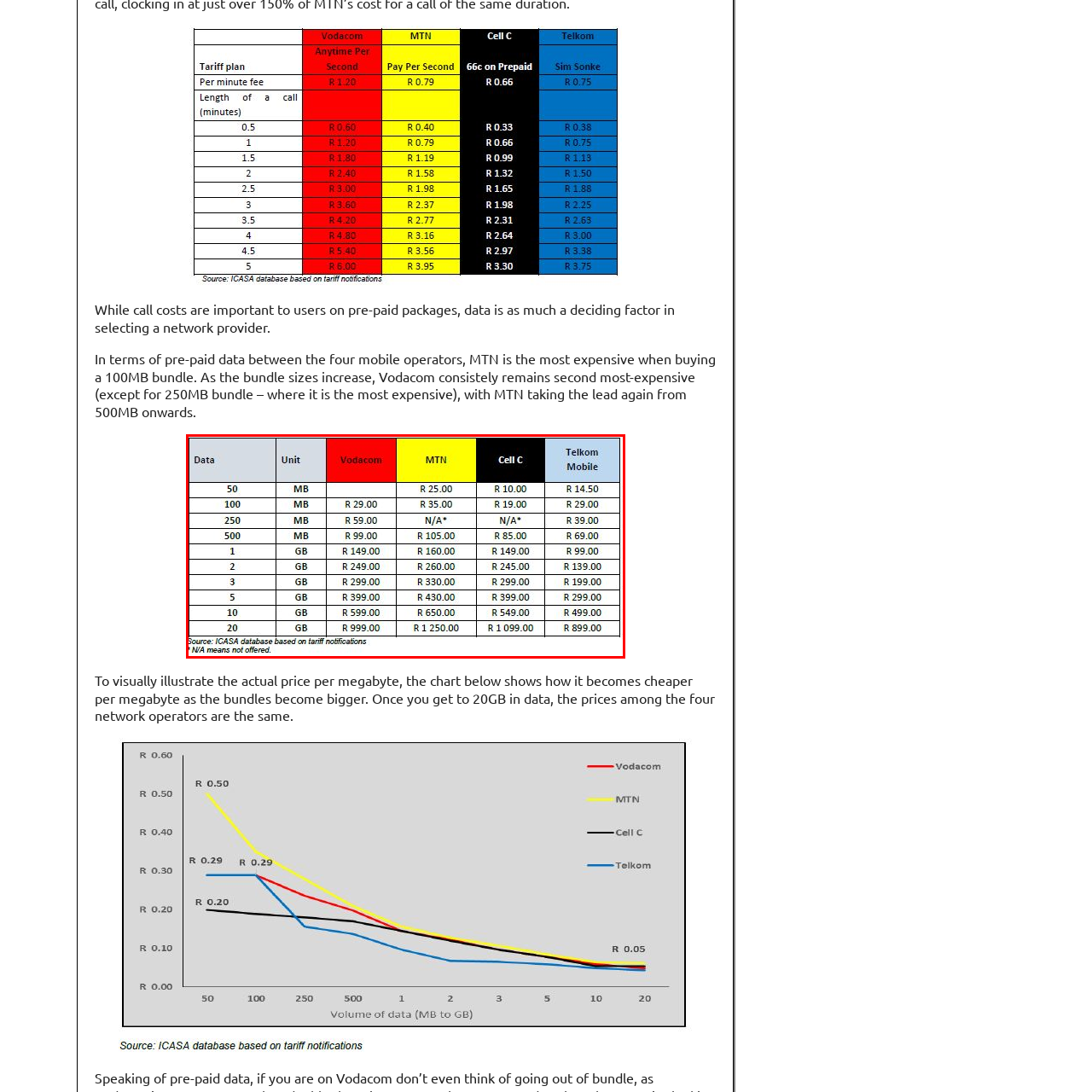Generate a comprehensive caption for the image that is marked by the red border.

The image illustrates a comparative table of prepaid data pricing from four major mobile network providers in South Africa: Vodacom, MTN, Cell C, and Telkom Mobile. The table details prices across various data packages measured in megabytes (MB) and gigabytes (GB), showcasing the cost for each provider at different bundle sizes. 

For instance, the costs for 50MB start at R10.00 with Telkom Mobile, while Vodacom and Cell C offer competitive rates, and MTN’s pricing for 100MB is noted at R35.00. As the data packages increase to larger sizes, such as 10GB and 20GB, the cost dynamics illustrate varying pricing strategies among the providers, with significant differences emerging for certain bundles. 

The data also includes annotations indicating that some packages may not be offered (noted as "N/A") by certain network operators, emphasizing the importance of choice and availability in selecting a network provider. This table serves as an informative resource for consumers weighing their options in the prepaid market, particularly focusing on the cost per megabyte as bundle sizes grow. 

Source: ICASA database based on tariff notifications.